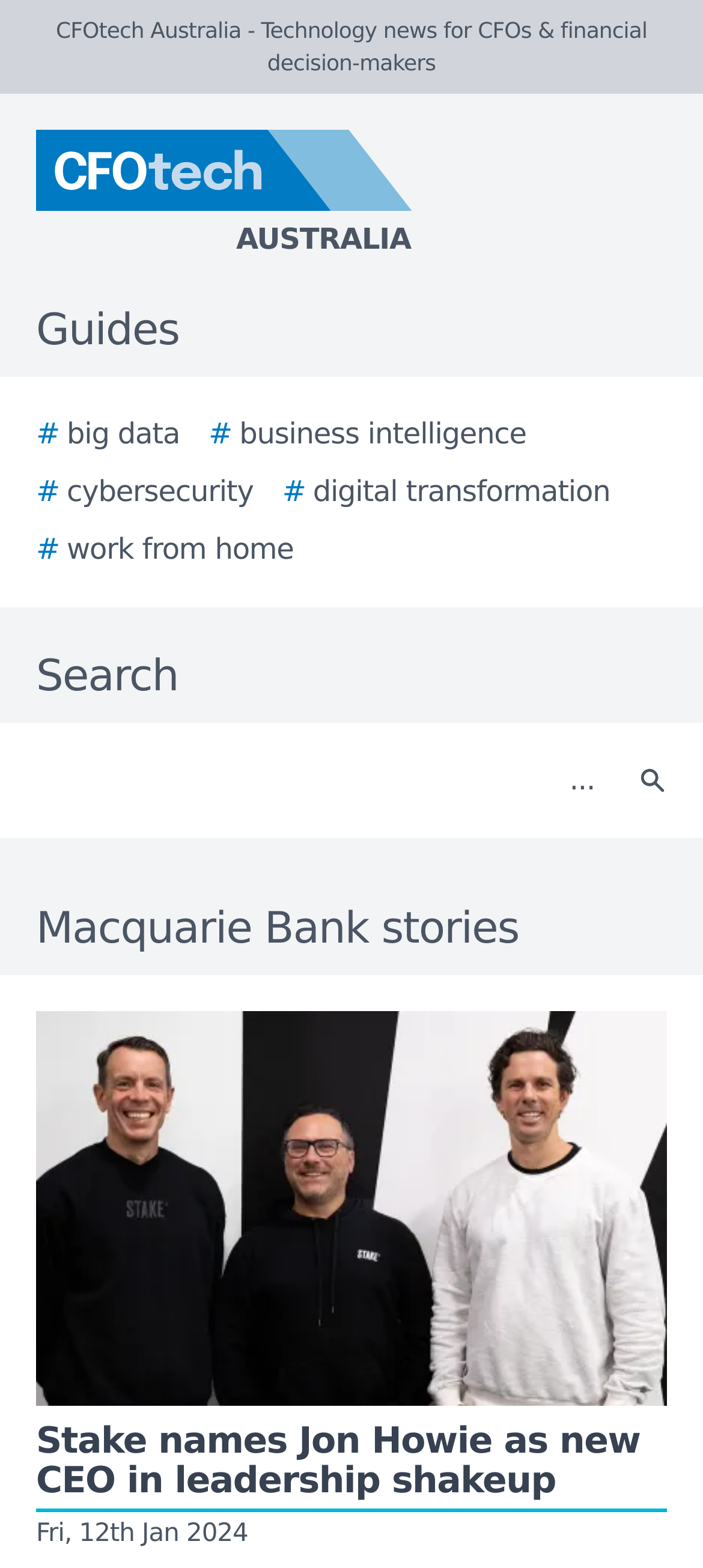Identify and provide the title of the webpage.

Macquarie Bank stories